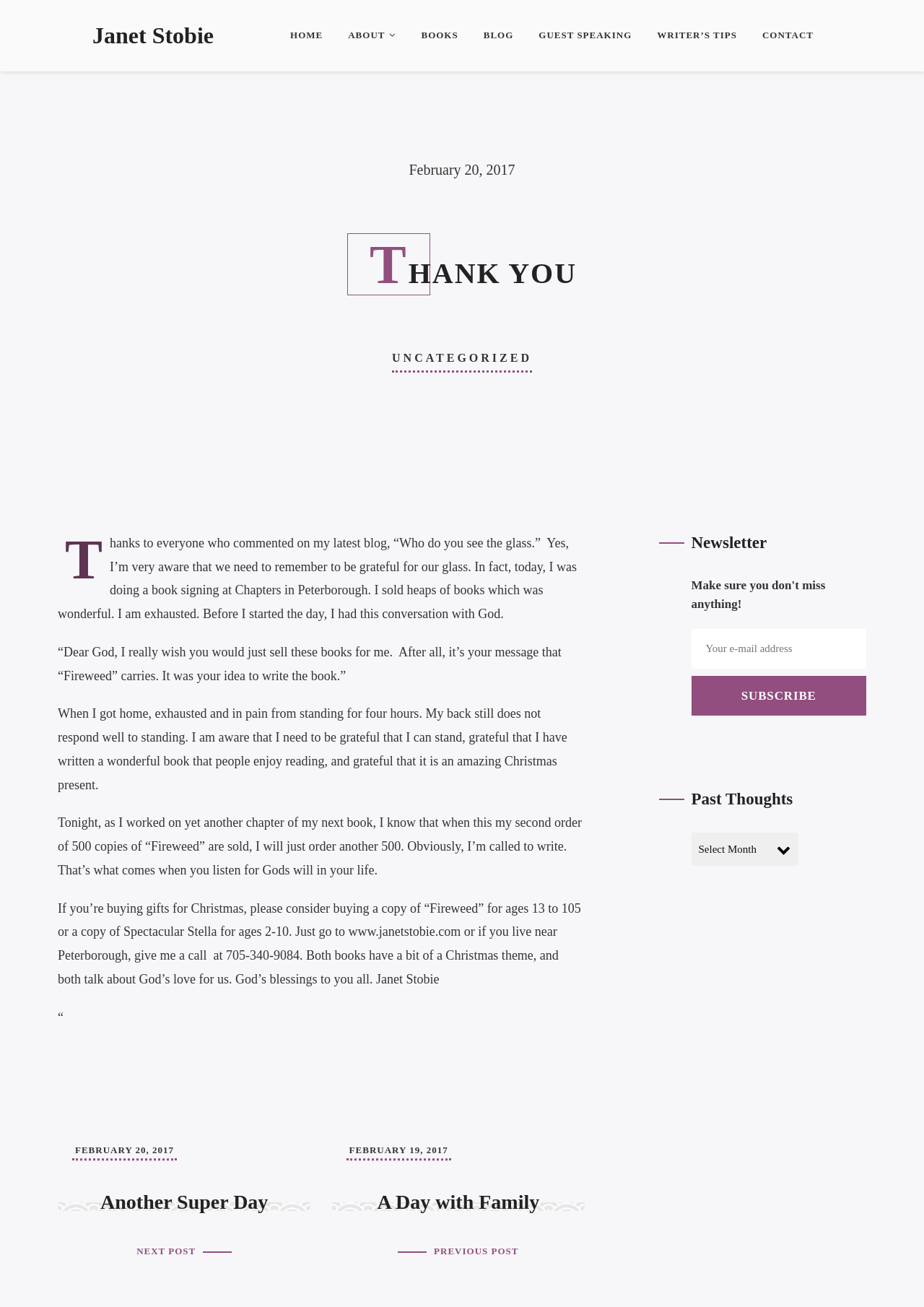Please identify the bounding box coordinates of the element that needs to be clicked to perform the following instruction: "Click on the 'HOME' link".

[0.302, 0.0, 0.361, 0.055]